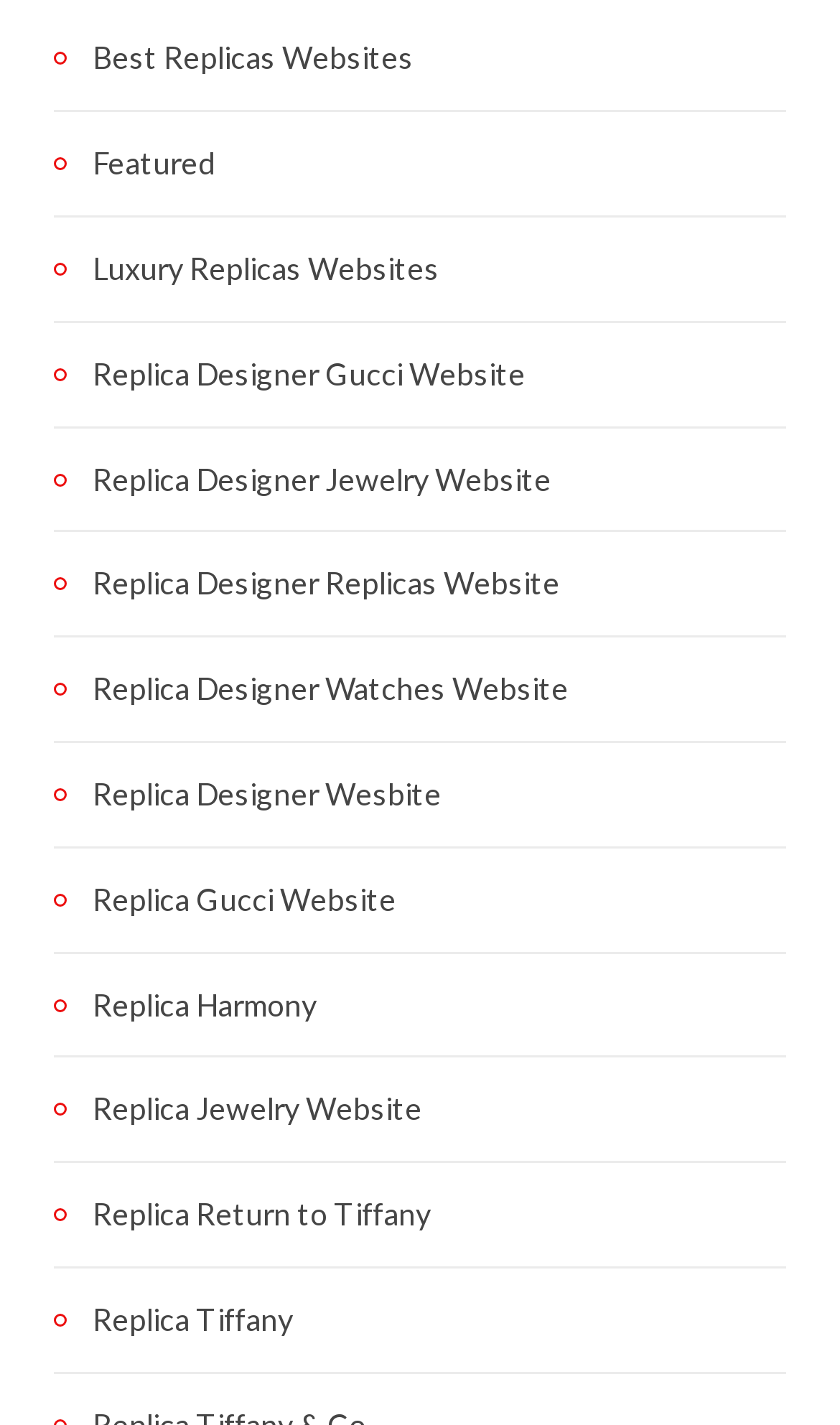Please predict the bounding box coordinates of the element's region where a click is necessary to complete the following instruction: "Go to Replica Tiffany". The coordinates should be represented by four float numbers between 0 and 1, i.e., [left, top, right, bottom].

[0.064, 0.908, 0.349, 0.944]